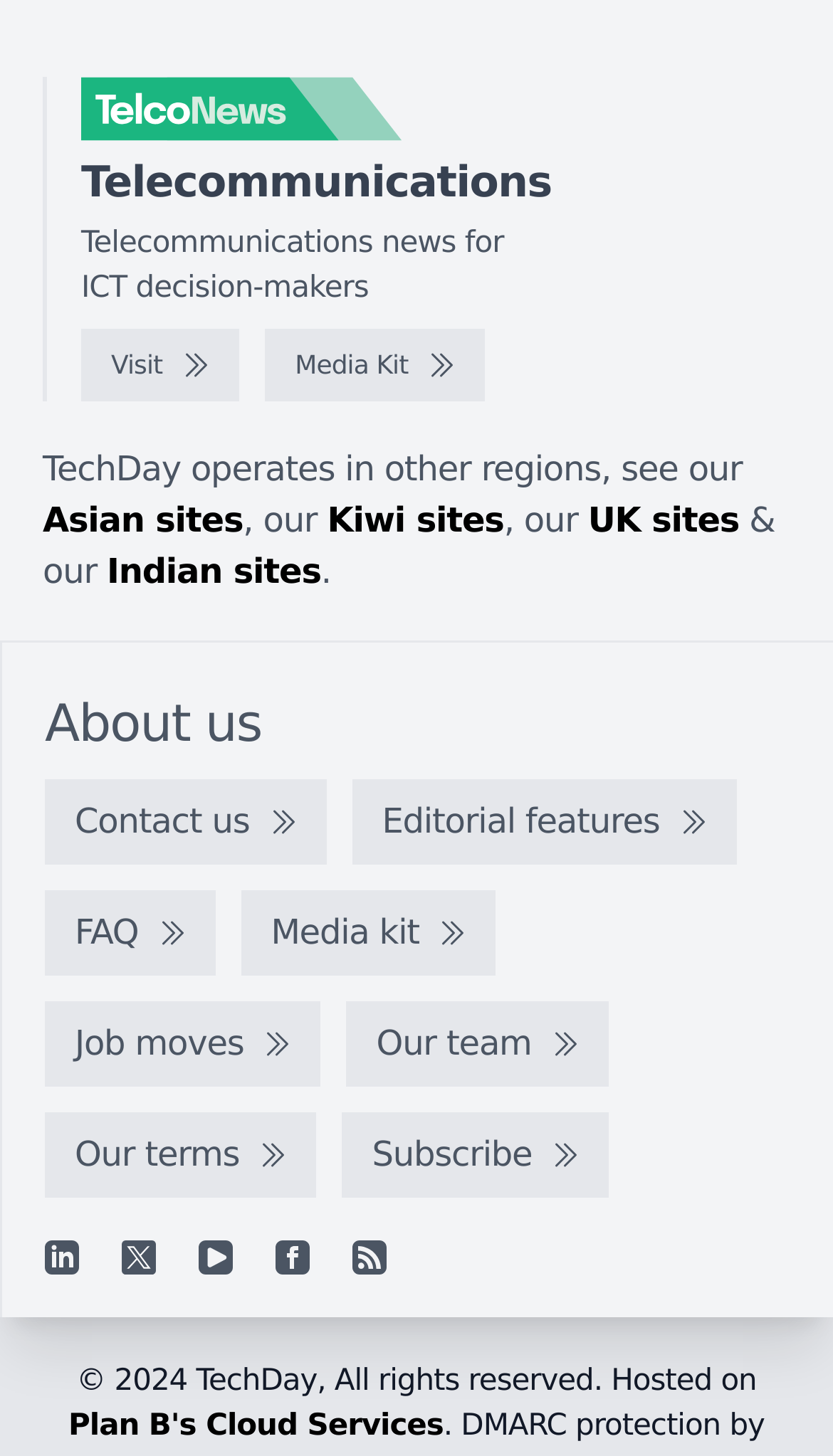Identify the bounding box coordinates of the area that should be clicked in order to complete the given instruction: "Contact us". The bounding box coordinates should be four float numbers between 0 and 1, i.e., [left, top, right, bottom].

[0.054, 0.535, 0.392, 0.594]